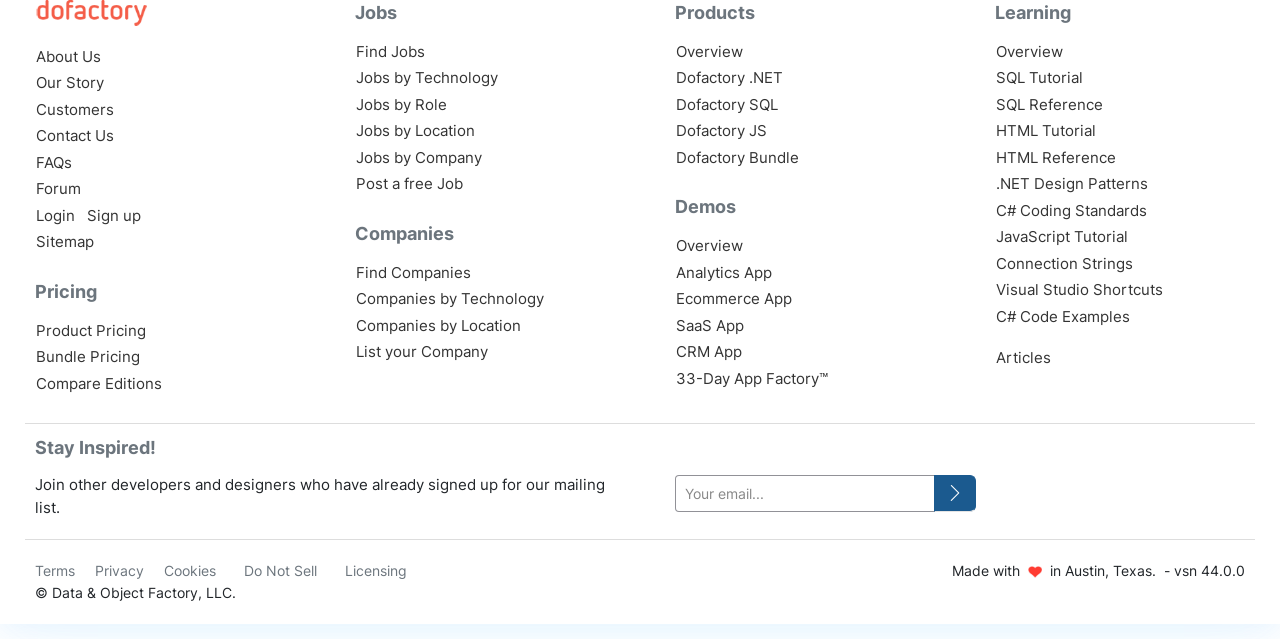Find the bounding box coordinates for the area that should be clicked to accomplish the instruction: "Click on About Us".

[0.028, 0.073, 0.079, 0.103]